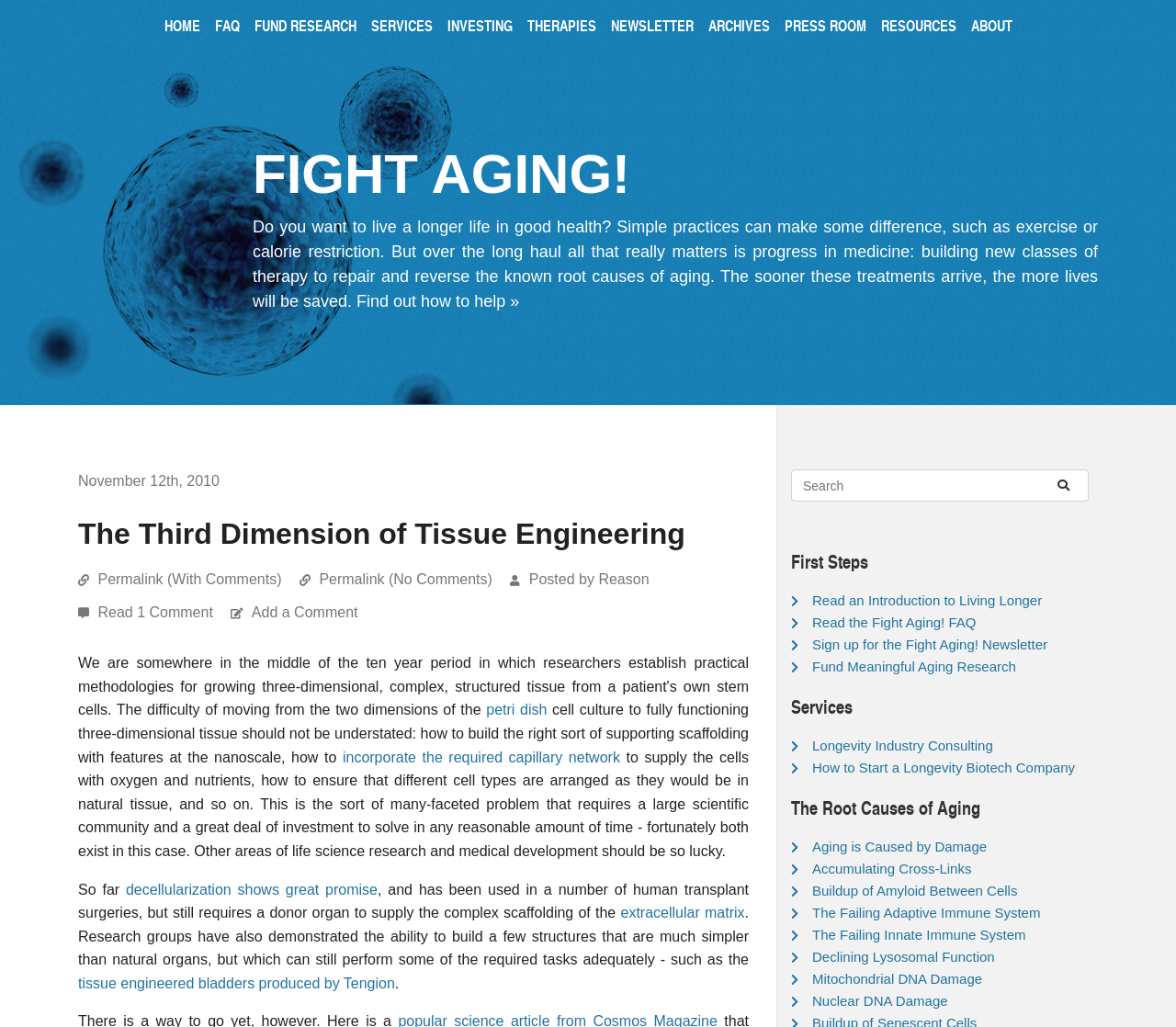What is the focus of the 'Fight Aging!' organization?
Please give a detailed and elaborate answer to the question.

The webpage content, including the heading 'Fight Aging!' and the links to 'Fund Meaningful Aging Research' and 'Read an Introduction to Living Longer', suggests that the organization is focused on medical research and development related to aging and longevity.